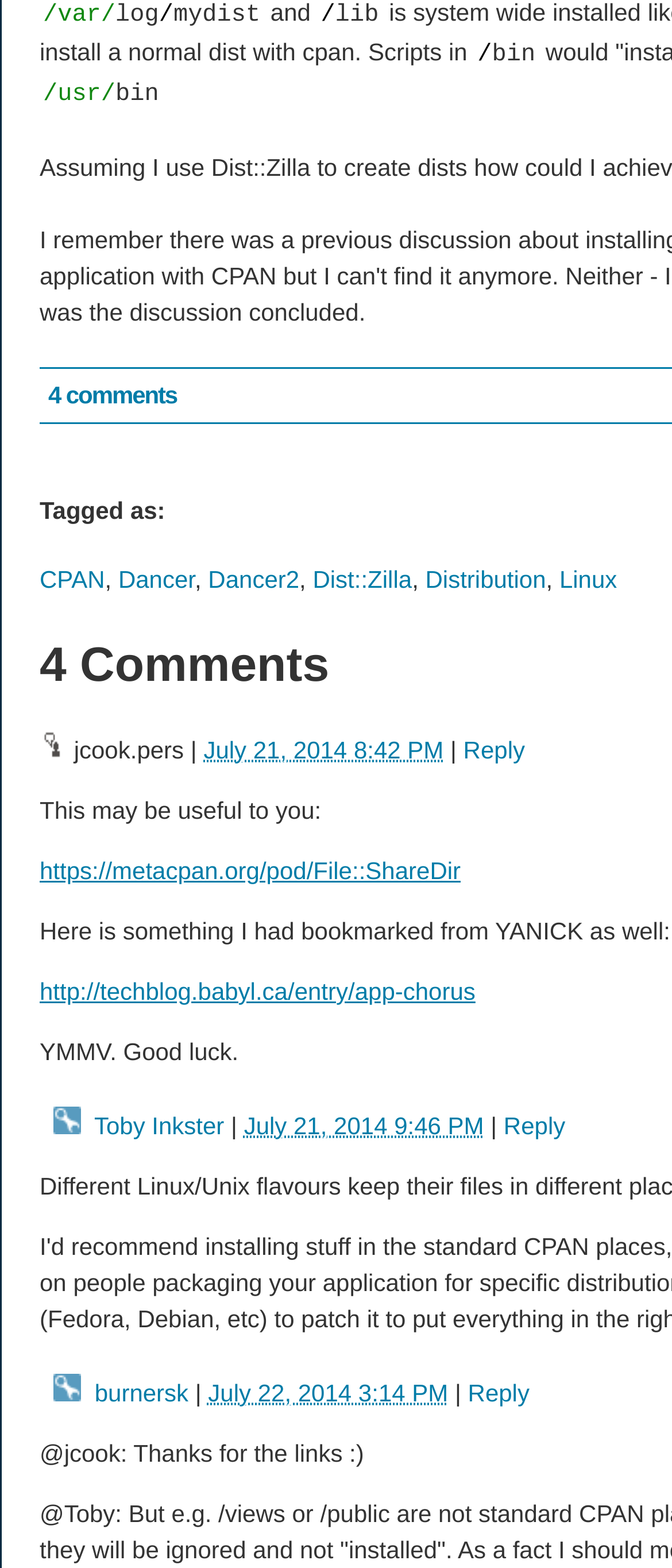Point out the bounding box coordinates of the section to click in order to follow this instruction: "Visit author profile page".

[0.069, 0.705, 0.131, 0.731]